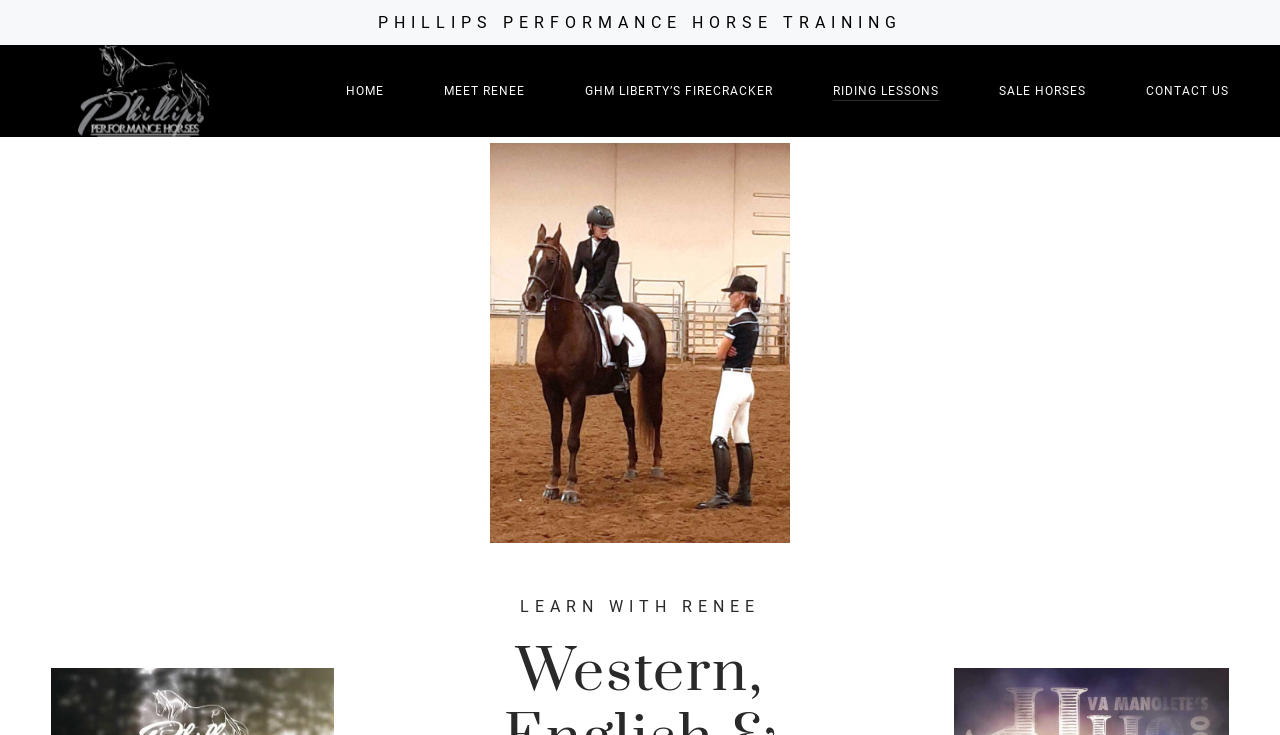What is the logo of Phillips Performance Horse Training? Based on the image, give a response in one word or a short phrase.

An image